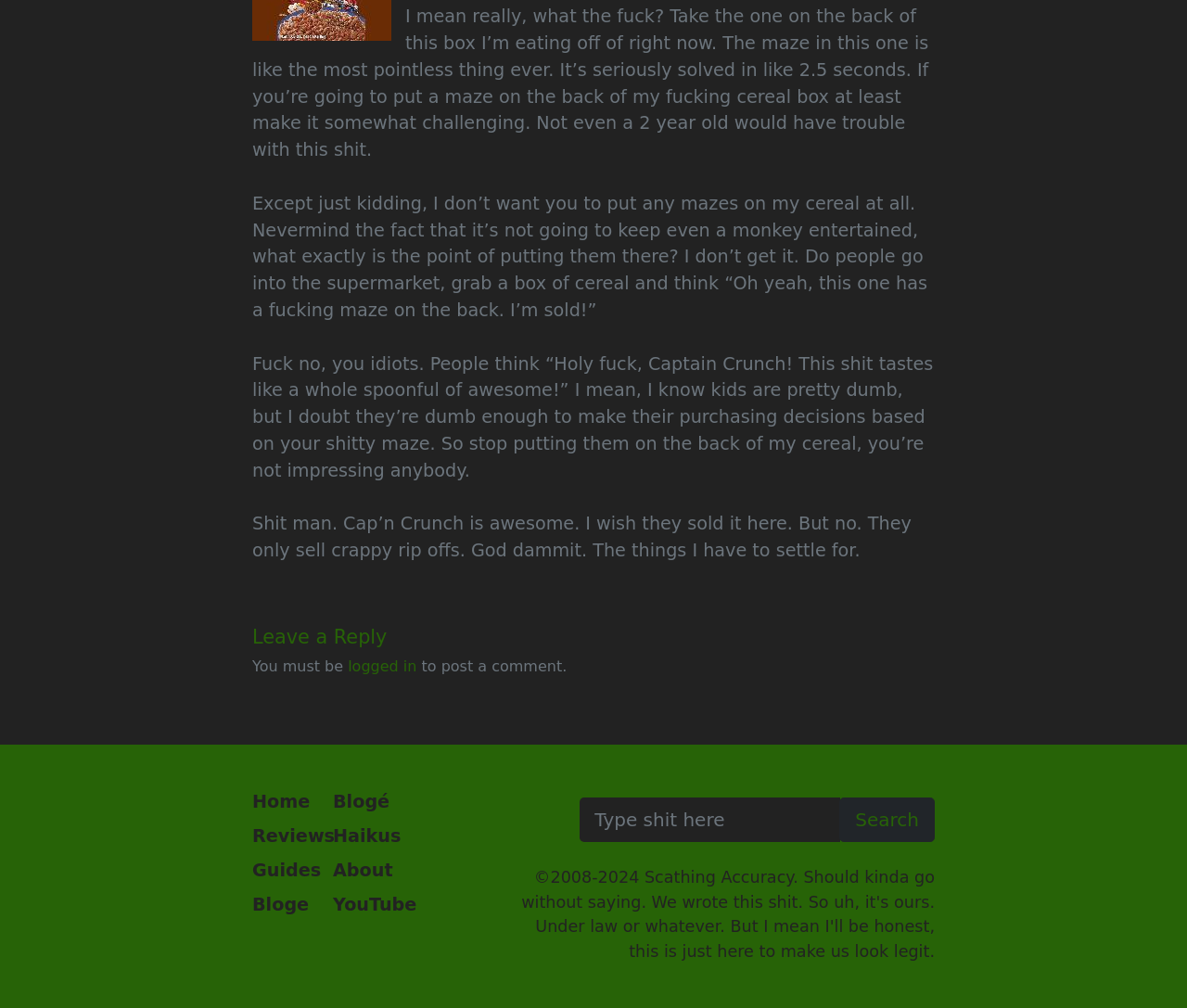Identify the bounding box of the HTML element described here: "logged in". Provide the coordinates as four float numbers between 0 and 1: [left, top, right, bottom].

[0.293, 0.653, 0.351, 0.67]